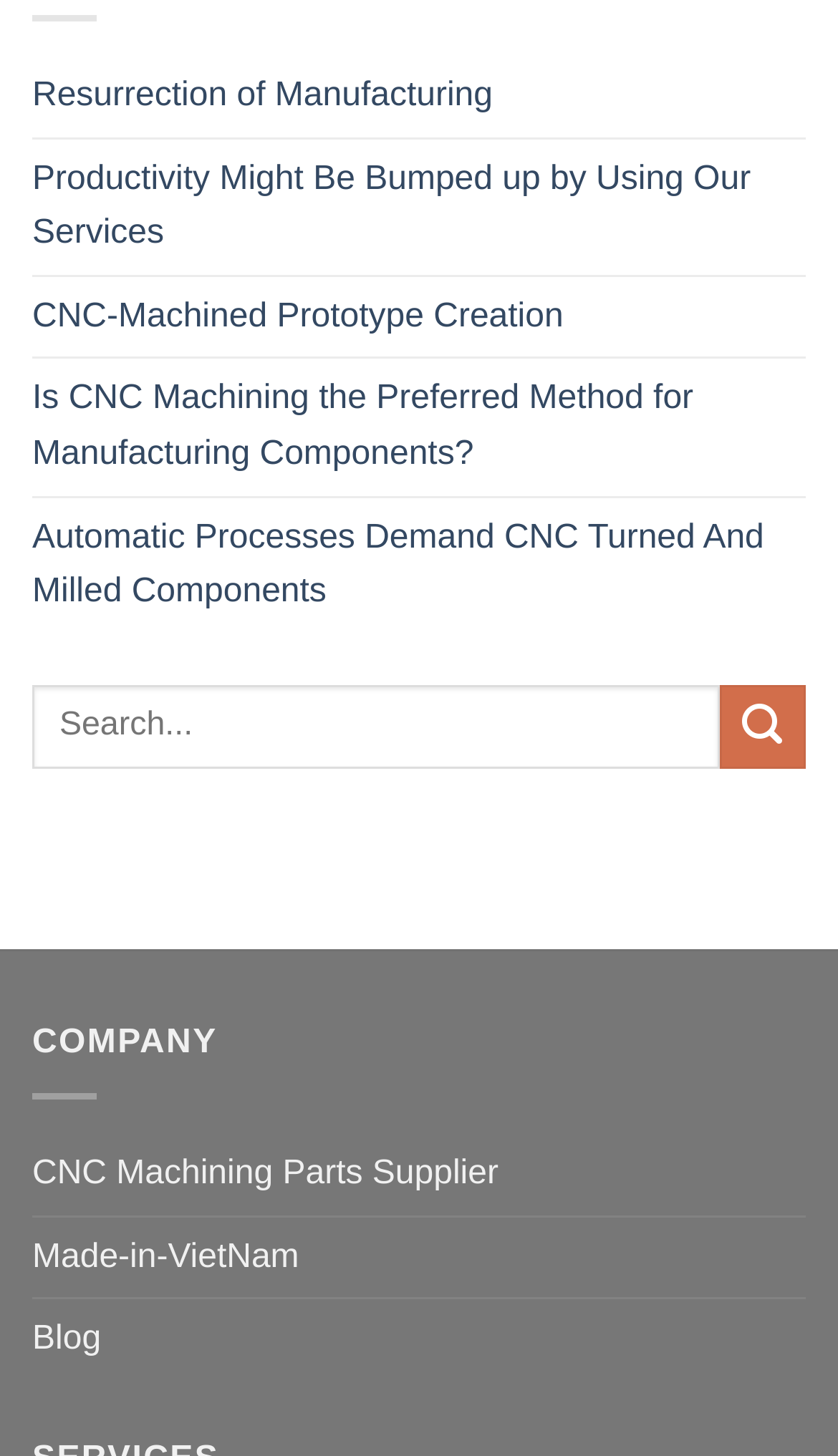Refer to the image and provide a thorough answer to this question:
What is the category of the company?

The links and text on the webpage, such as 'Resurrection of Manufacturing' and 'CNC Machining Parts Supplier', suggest that the company is involved in the manufacturing industry, specifically in the area of CNC machining.